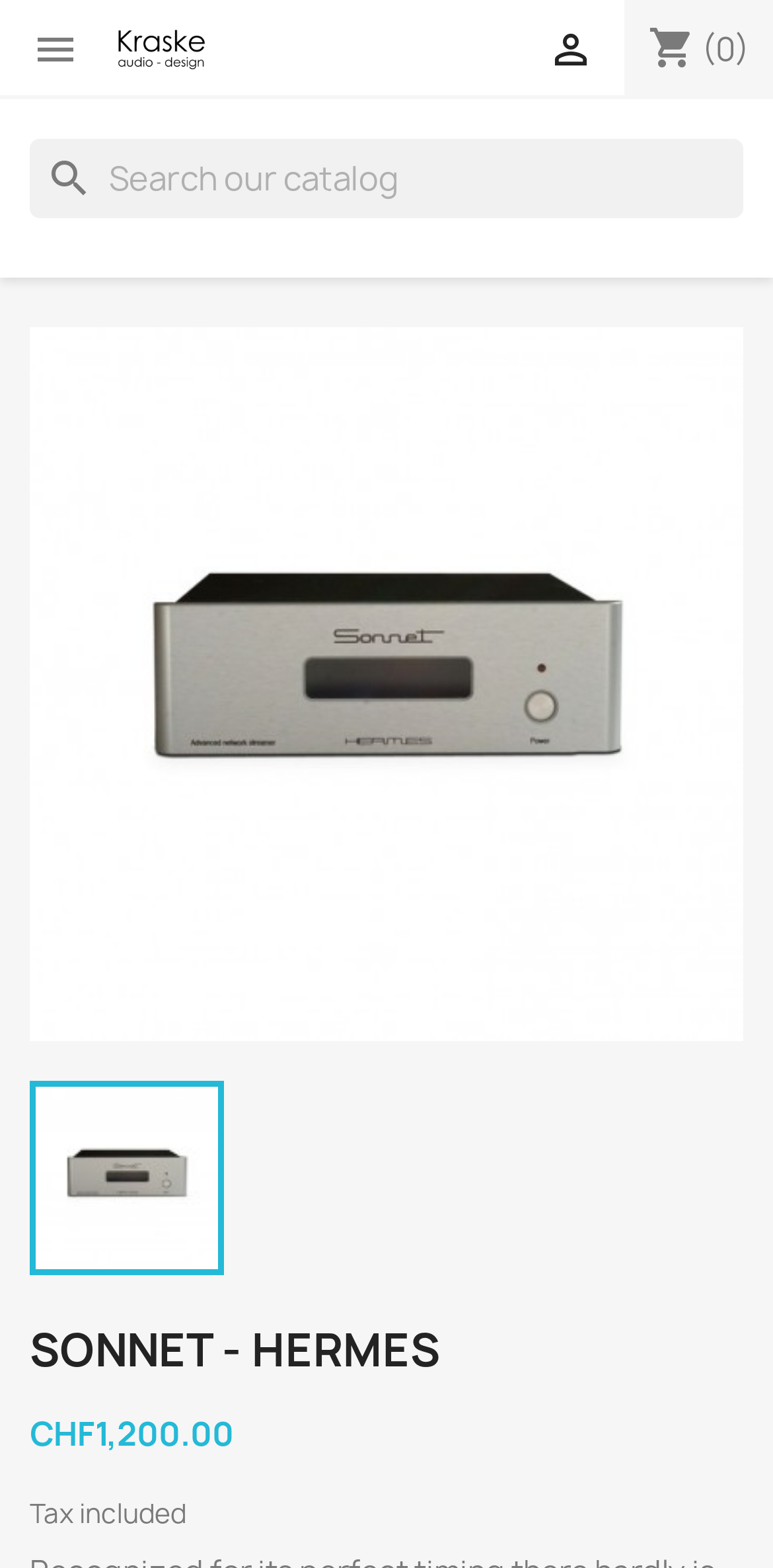What is the price of the Sonnet - Hermes product?
Please craft a detailed and exhaustive response to the question.

I found the price of the product by looking at the static text element that contains the price information, which is 'CHF1,200.00'. This element is located below the product image and above the 'Tax included' text.